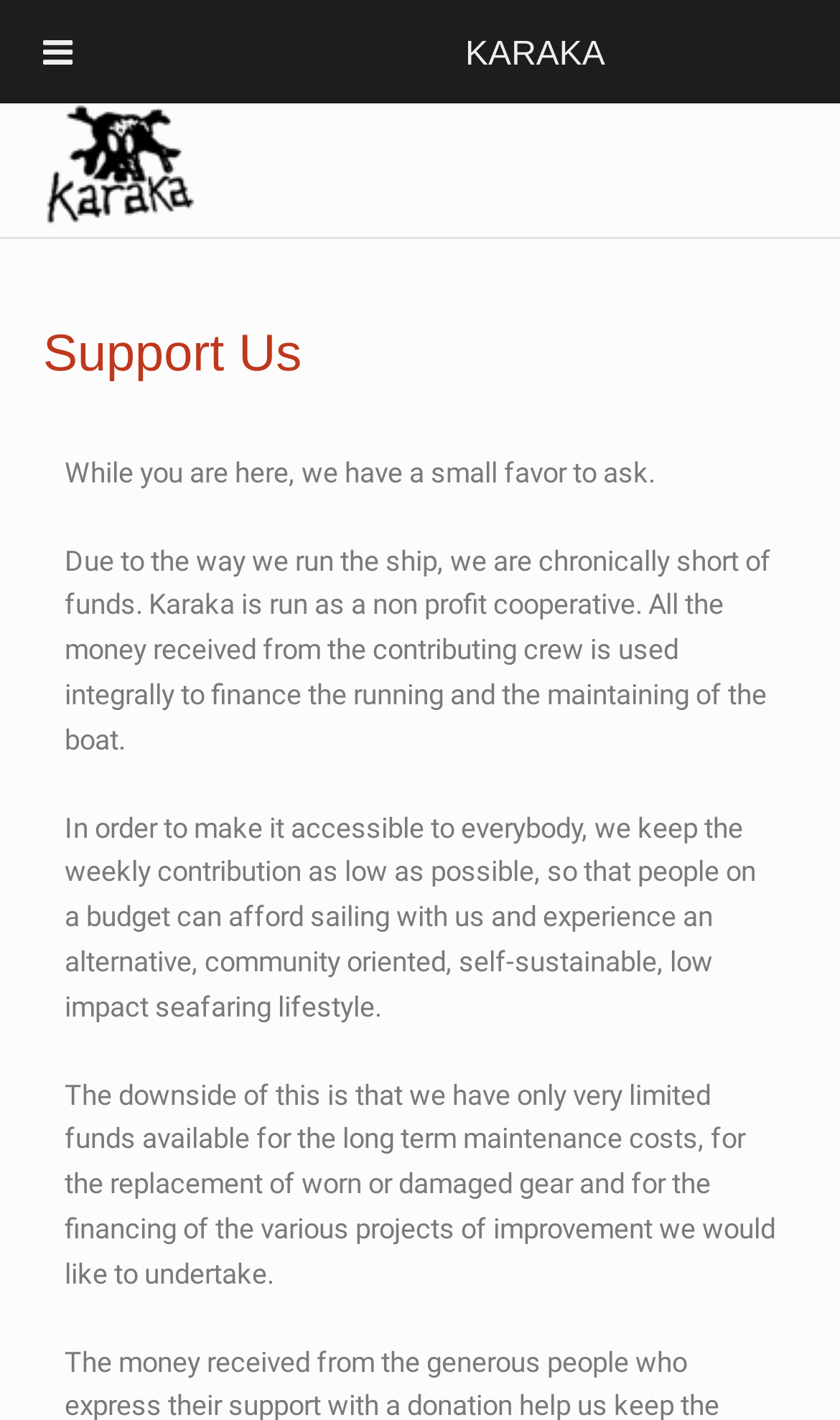Why does Karaka have limited funds?
Analyze the image and deliver a detailed answer to the question.

According to the text, Karaka keeps the weekly contribution as low as possible to make it accessible to everybody, which results in limited funds available for long-term maintenance costs, replacement of worn or damaged gear, and financing of projects.